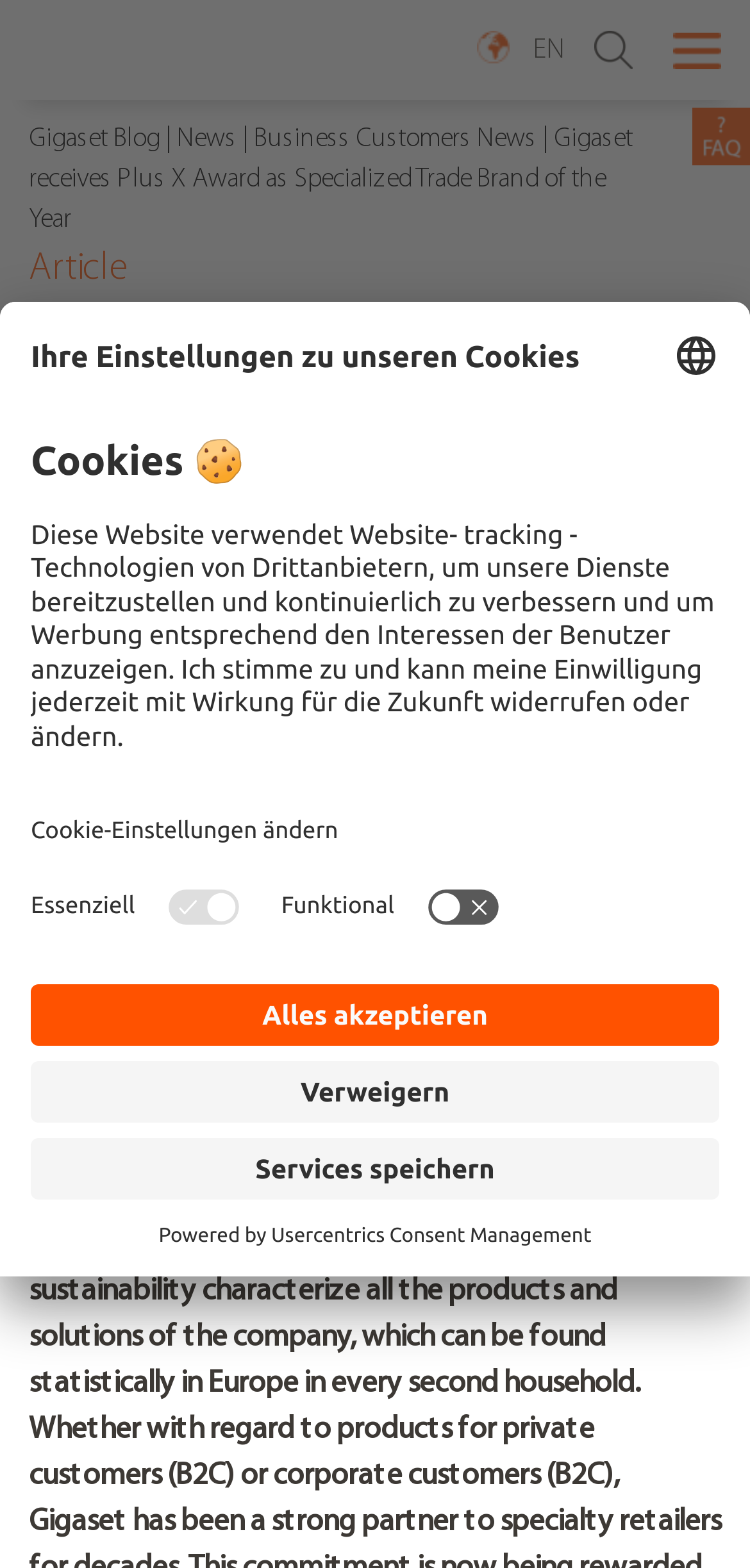Highlight the bounding box coordinates of the element that should be clicked to carry out the following instruction: "Open the FAQ". The coordinates must be given as four float numbers ranging from 0 to 1, i.e., [left, top, right, bottom].

[0.923, 0.069, 1.0, 0.105]